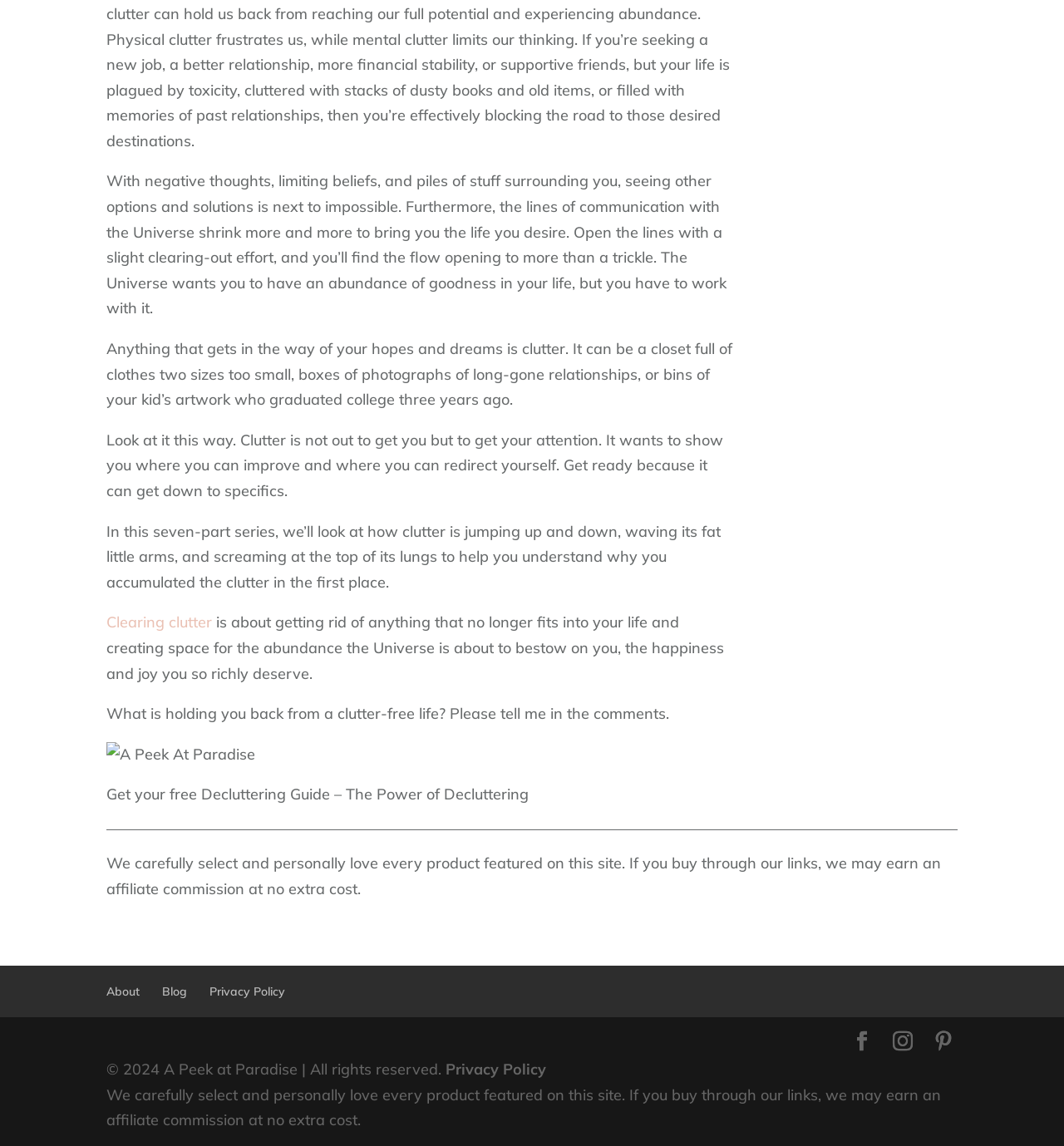Pinpoint the bounding box coordinates of the clickable element to carry out the following instruction: "Get your free Decluttering Guide."

[0.1, 0.685, 0.497, 0.701]